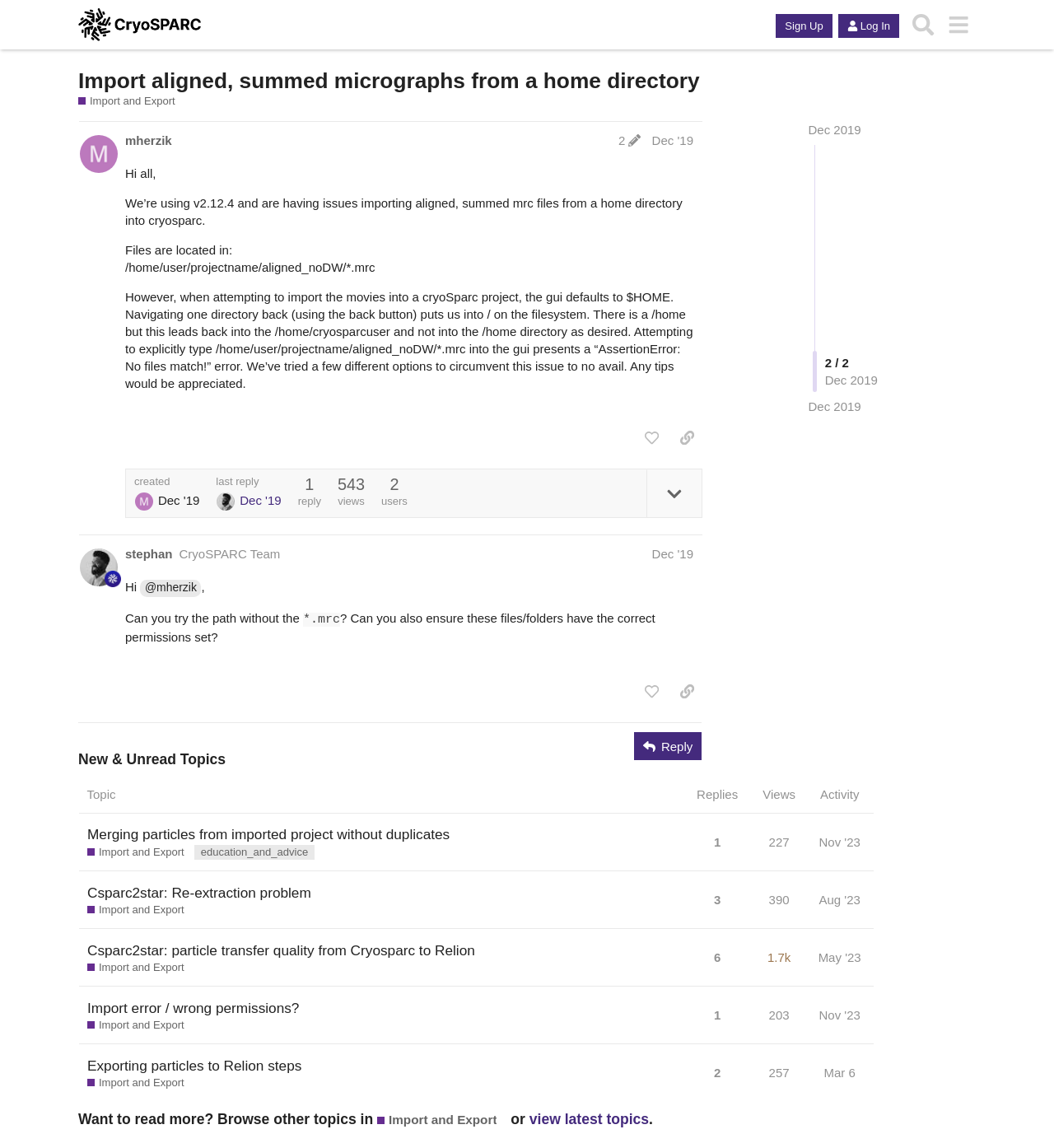What is the category of the topic 'Merging particles from imported project without duplicates'?
Refer to the image and provide a one-word or short phrase answer.

Import and Export